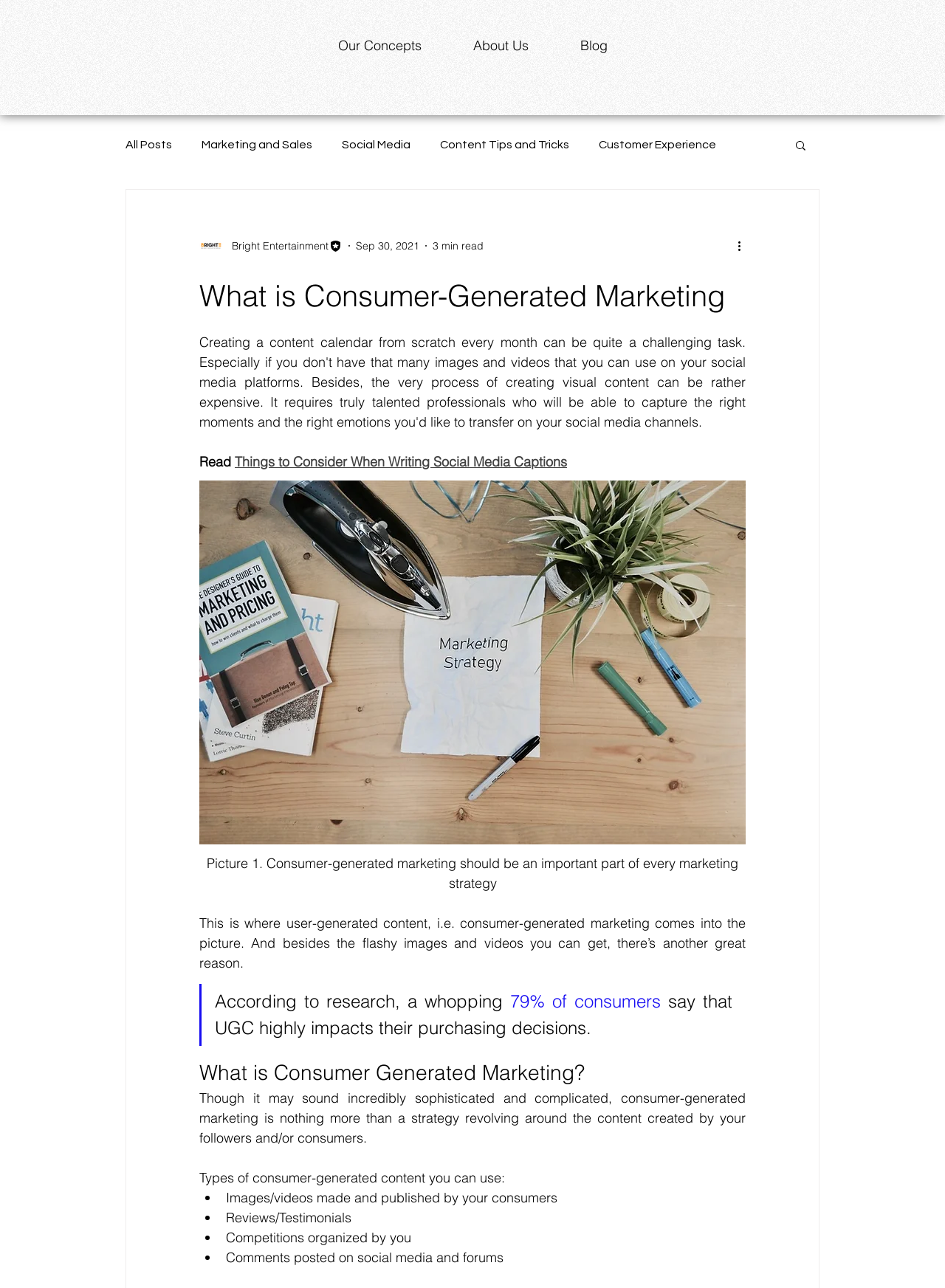Please find the bounding box coordinates of the section that needs to be clicked to achieve this instruction: "Read 'Things to Consider When Writing Social Media Captions'".

[0.248, 0.352, 0.6, 0.365]